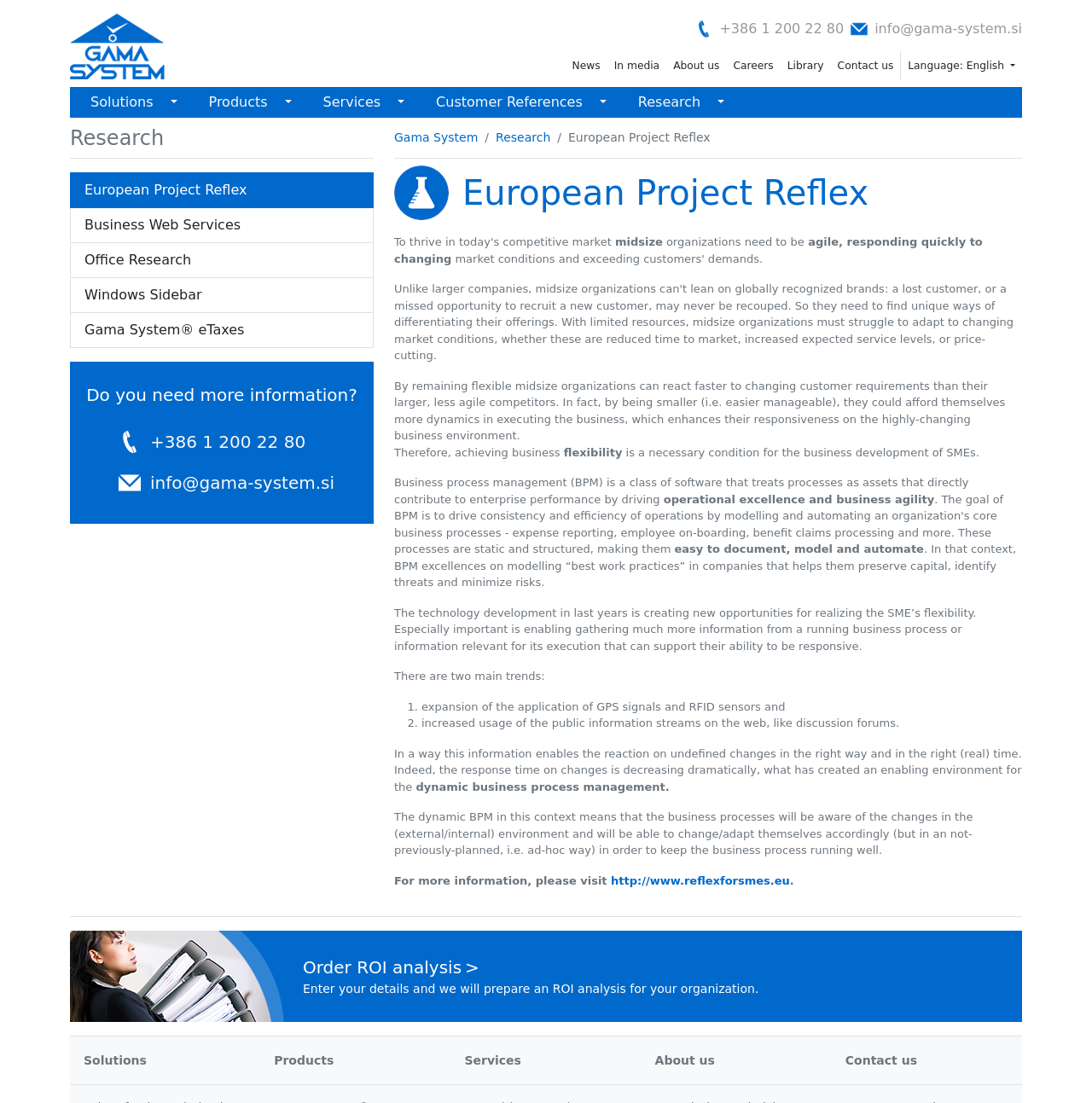What is the main topic of the webpage?
By examining the image, provide a one-word or phrase answer.

Business process management